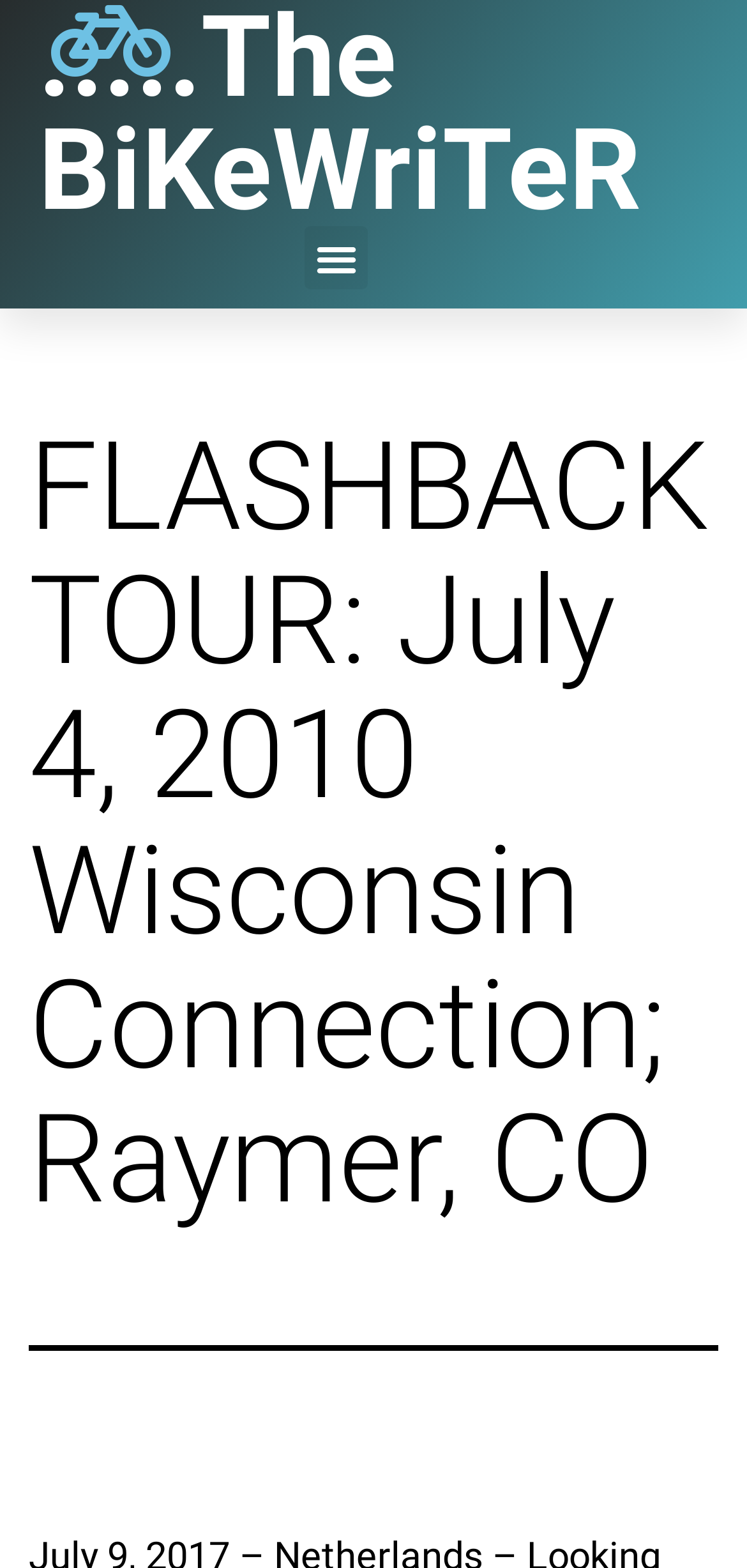Find the bounding box coordinates for the HTML element described in this sentence: "Menu". Provide the coordinates as four float numbers between 0 and 1, in the format [left, top, right, bottom].

[0.408, 0.144, 0.492, 0.185]